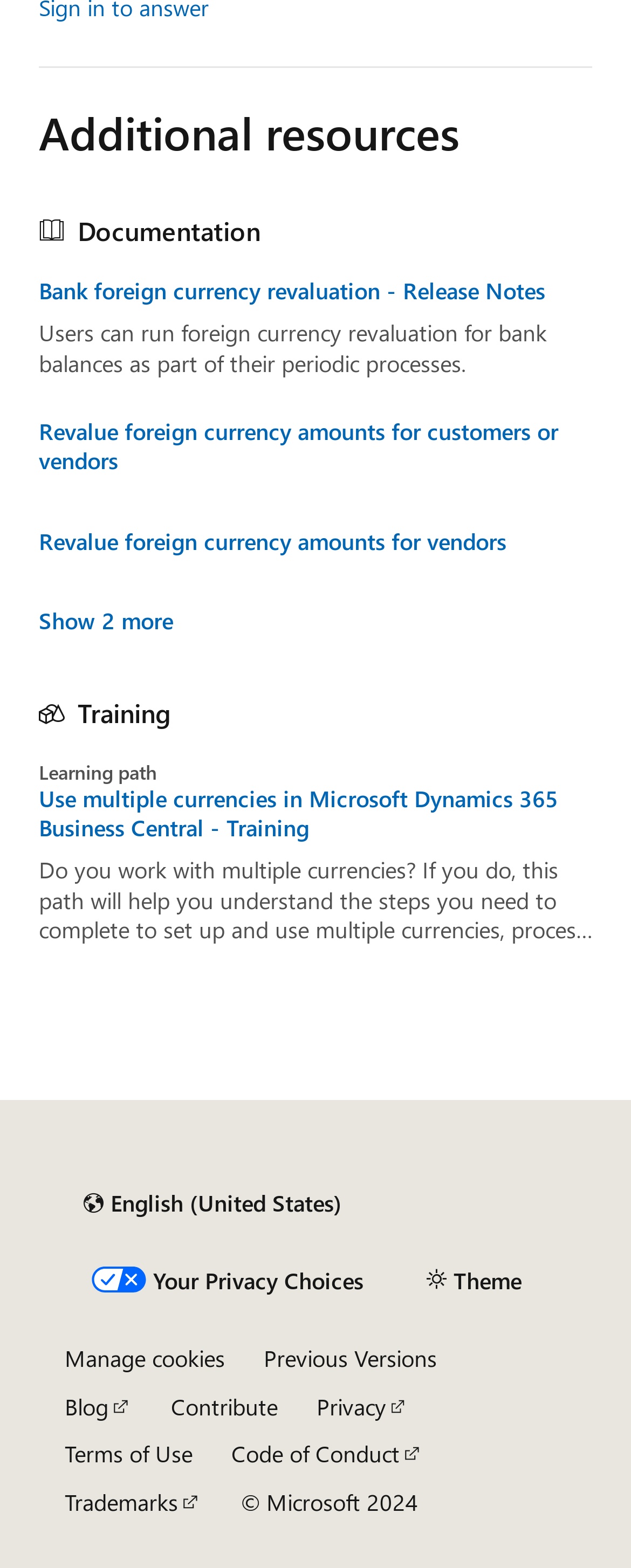What is the topic of the first article?
Based on the image, please offer an in-depth response to the question.

The first article is located under the 'Additional resources' section, and its title is 'Documentation', which can be found by examining the StaticText element with ID 299.